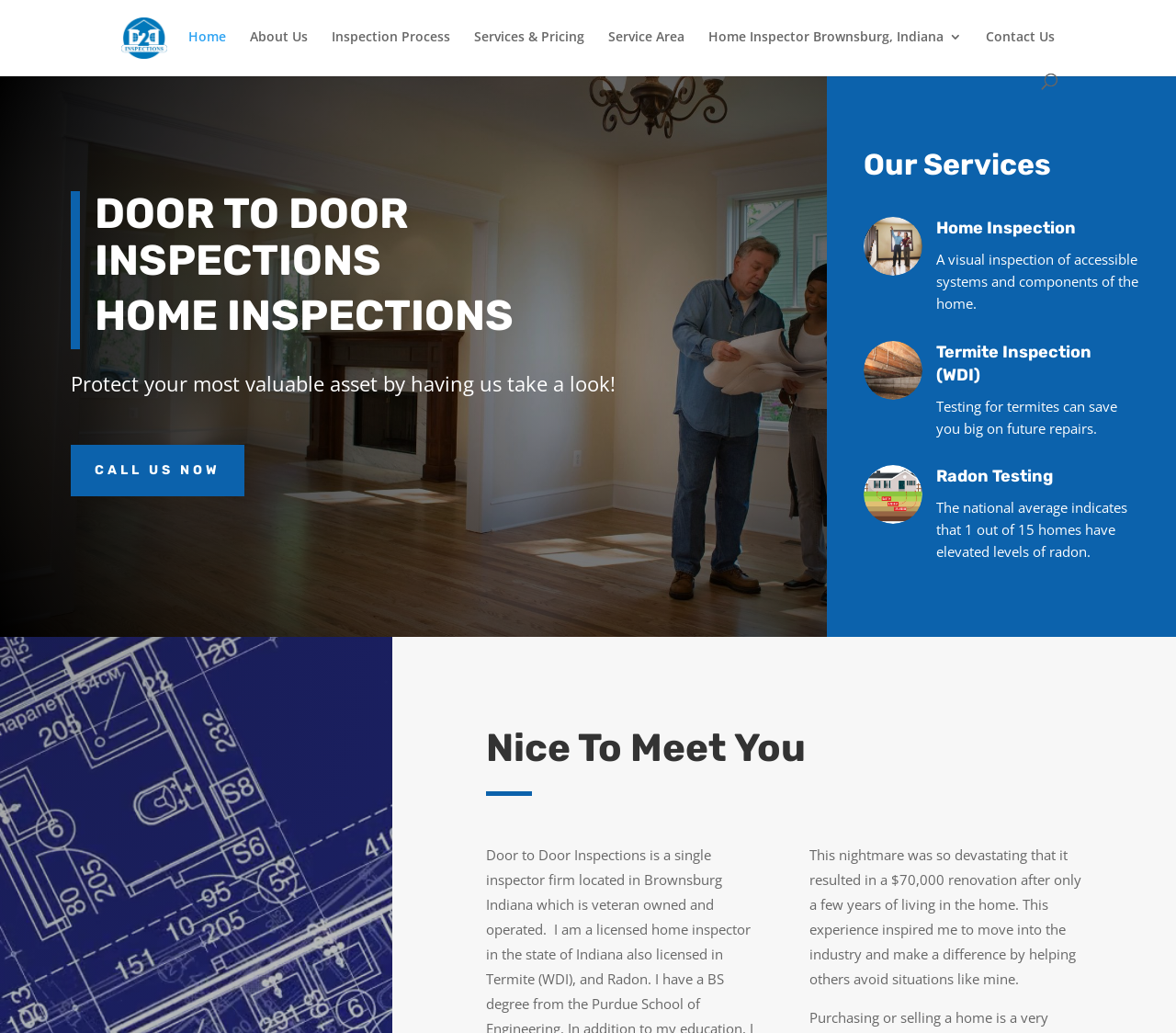Answer the question below in one word or phrase:
What is the main service offered by this company?

Home Inspections